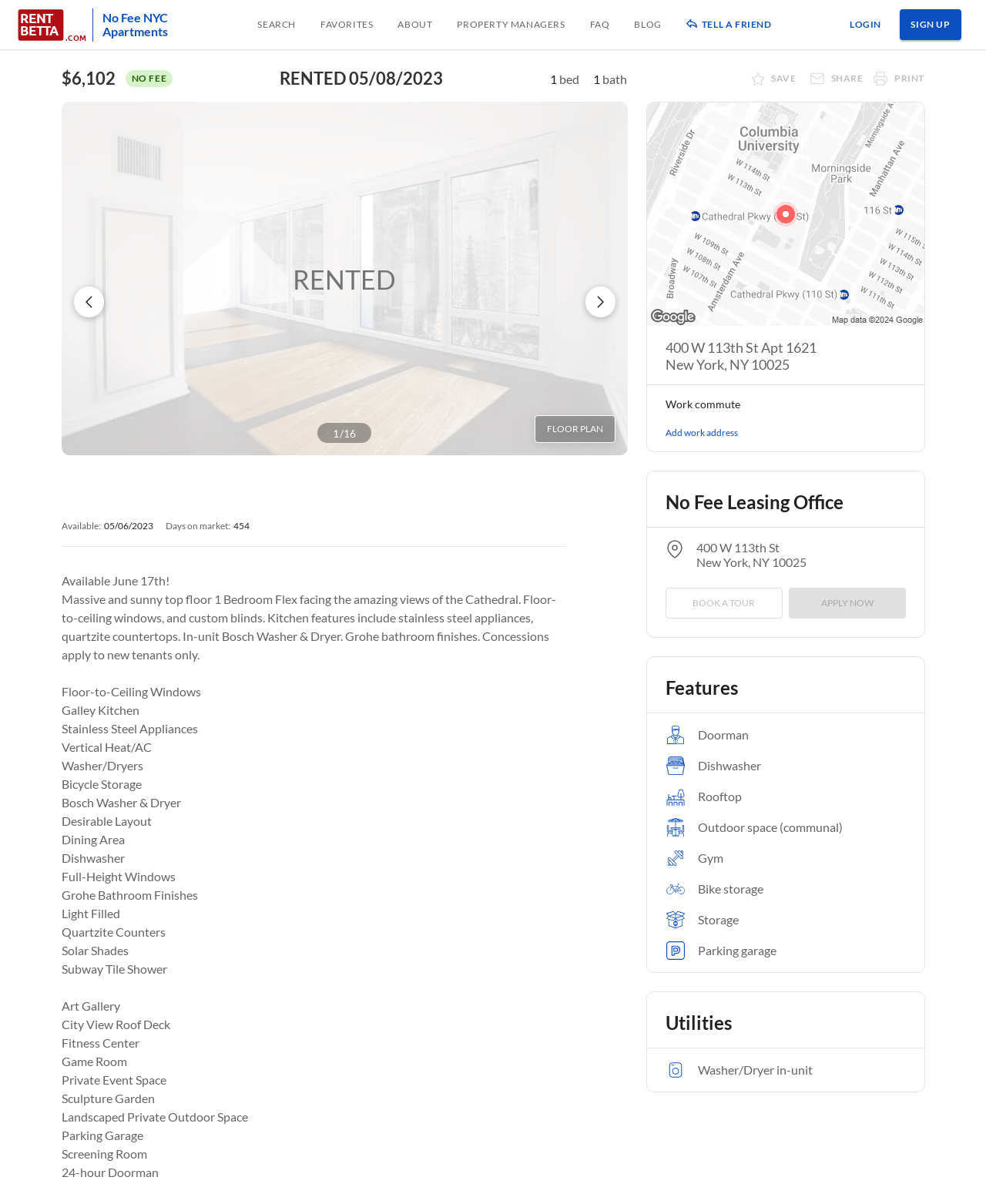What is the primary heading on this webpage?

400 W 113th St Apt 1621